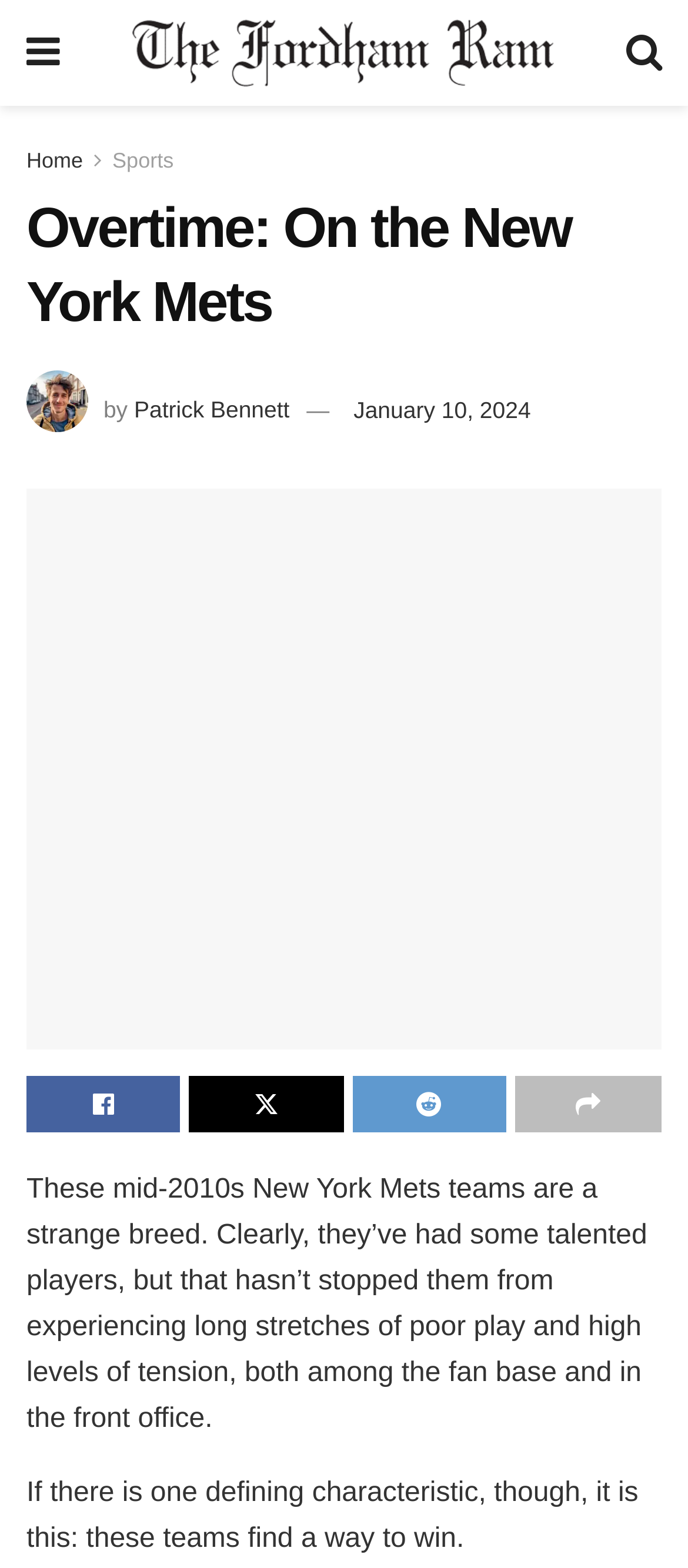What is the name of the publication?
Please look at the screenshot and answer in one word or a short phrase.

The Fordham Ram